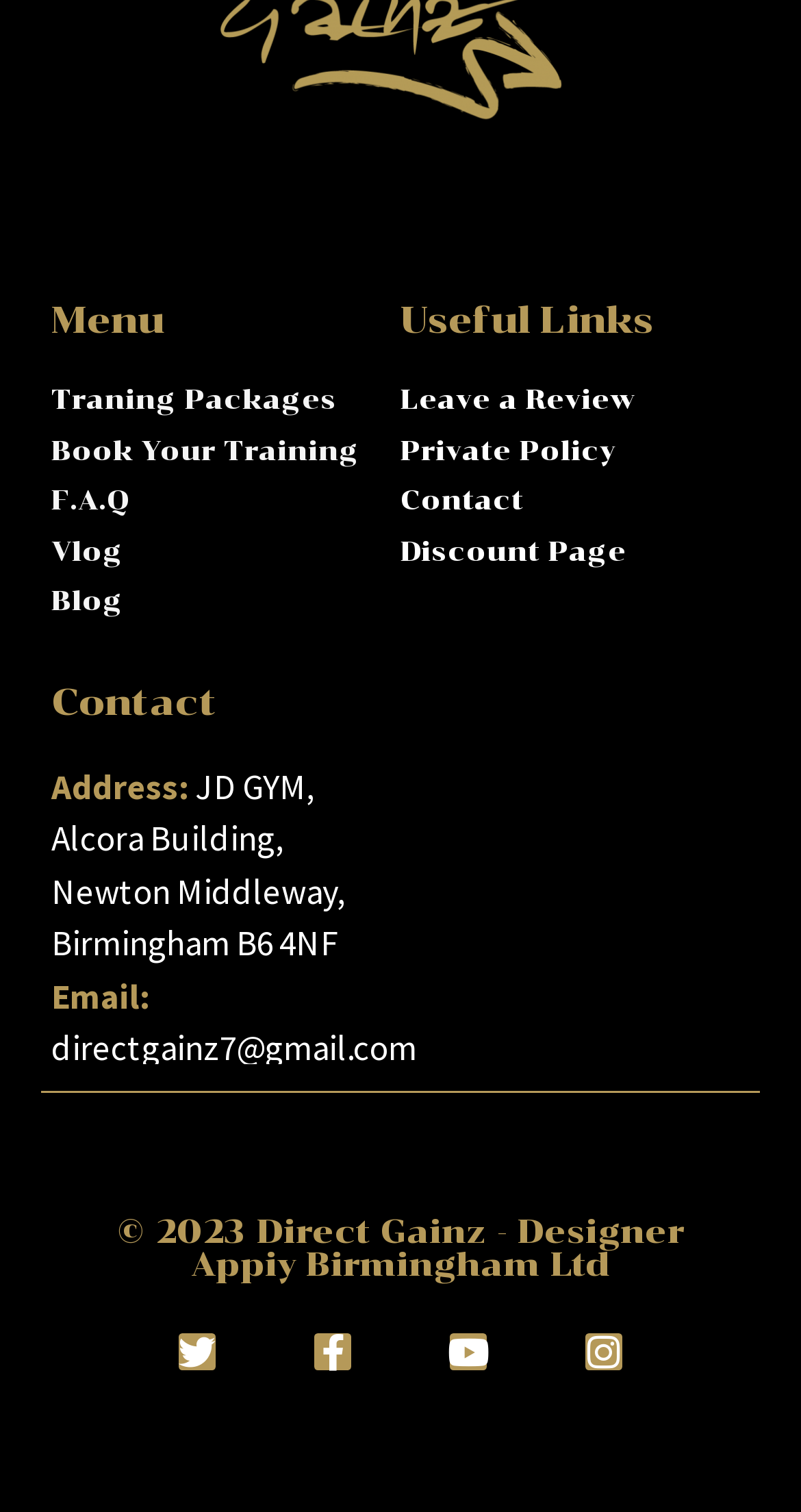What is the email address of Direct Gainz?
Carefully analyze the image and provide a thorough answer to the question.

I found the email address by looking at the 'Contact' section of the webpage, where it is written as 'Email:' followed by the actual email address.